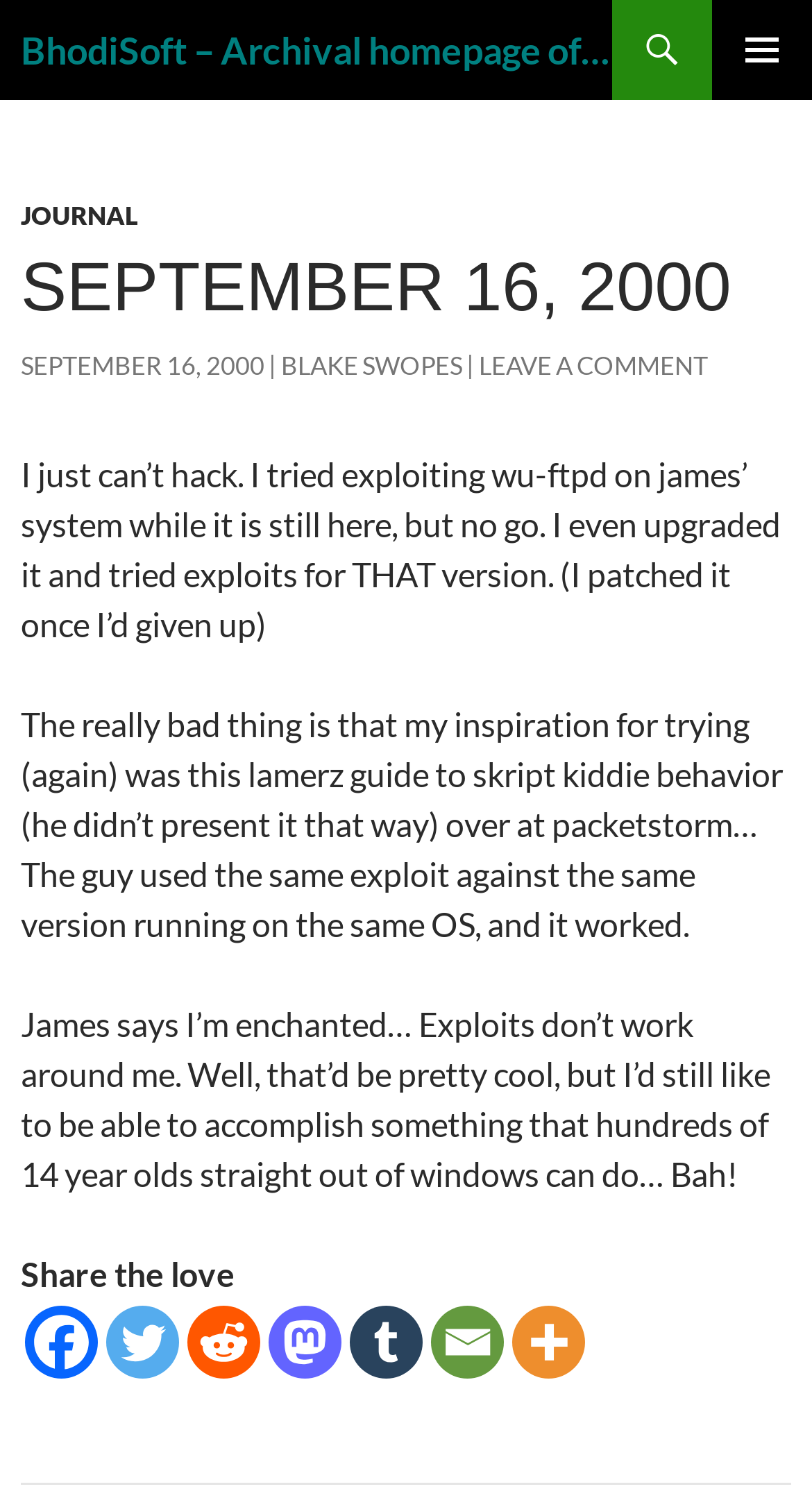Determine the bounding box coordinates for the area that should be clicked to carry out the following instruction: "View Accident Investigation services".

None